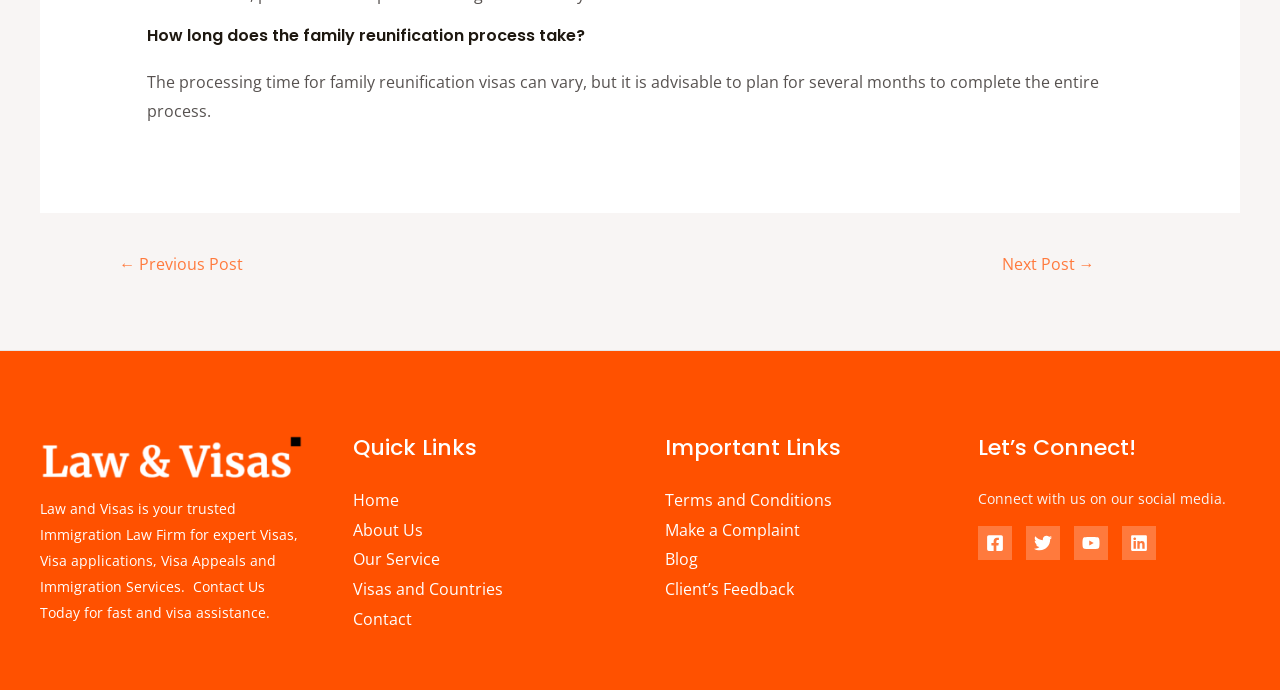How many social media links are there?
Please craft a detailed and exhaustive response to the question.

There are four social media links at the bottom of the page, which are Facebook, Twitter, YouTube, and Linkedin. Each link has an accompanying image icon.